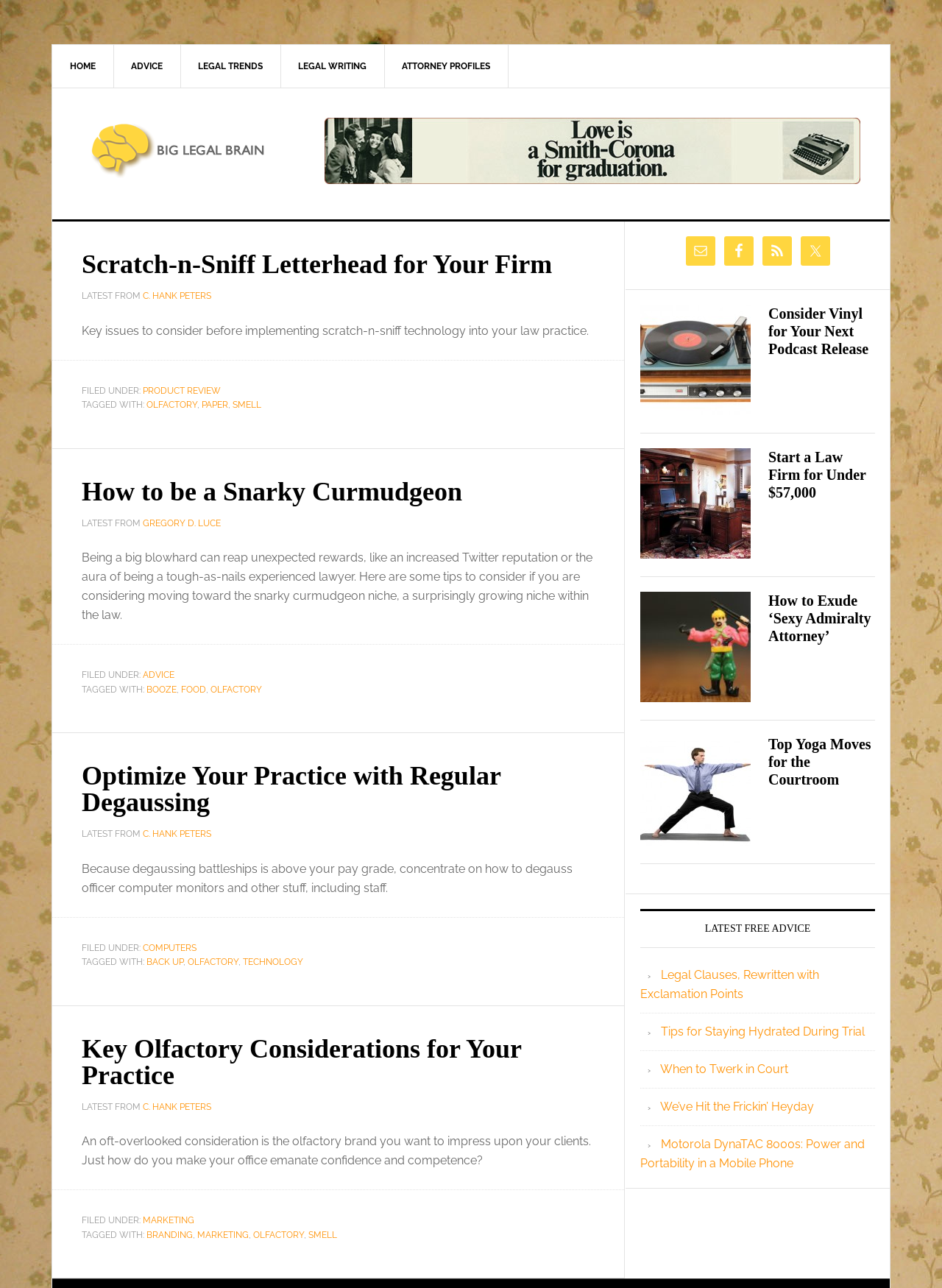What is the name of the website?
Look at the image and respond with a one-word or short-phrase answer.

Olfactory Archives